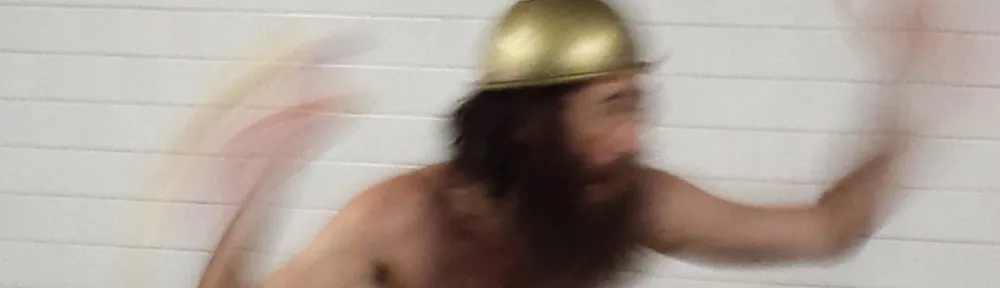Is the figure's facial expression calm?
Refer to the image and provide a thorough answer to the question.

The caption describes the figure's facial expression as slightly contorted, indicating that it is not calm, but rather intense and energetic.